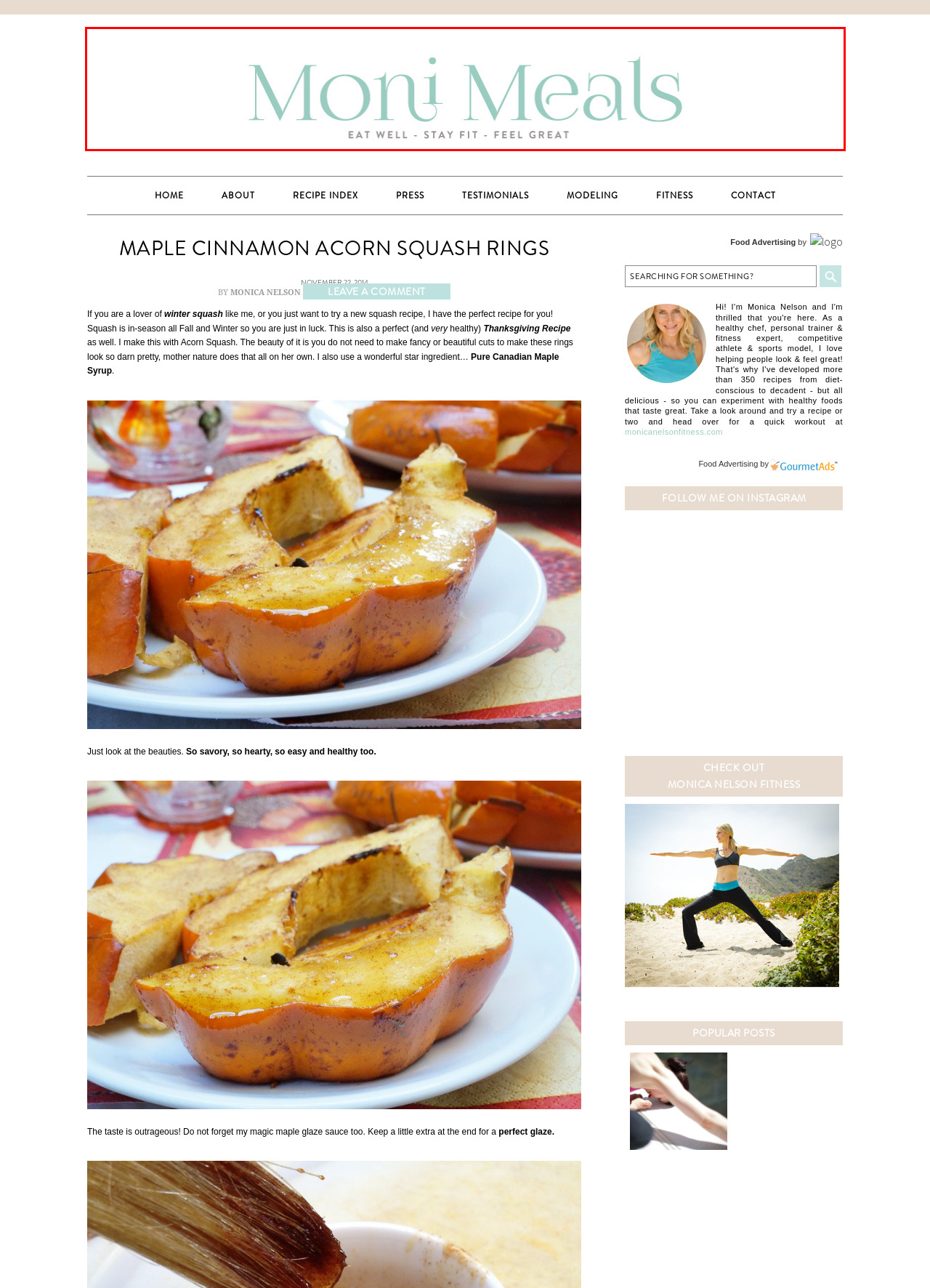Examine the screenshot of a webpage with a red bounding box around a UI element. Your task is to identify the webpage description that best corresponds to the new webpage after clicking the specified element. The given options are:
A. Recipe Index
B. About
C. MoniMeals – Holistic Meets Realistic!
D. Working Out A Healthy Attitude Towards Exercise
E. Modeling
F. Monica Nelson
G. Contact
H. Testimonials

C